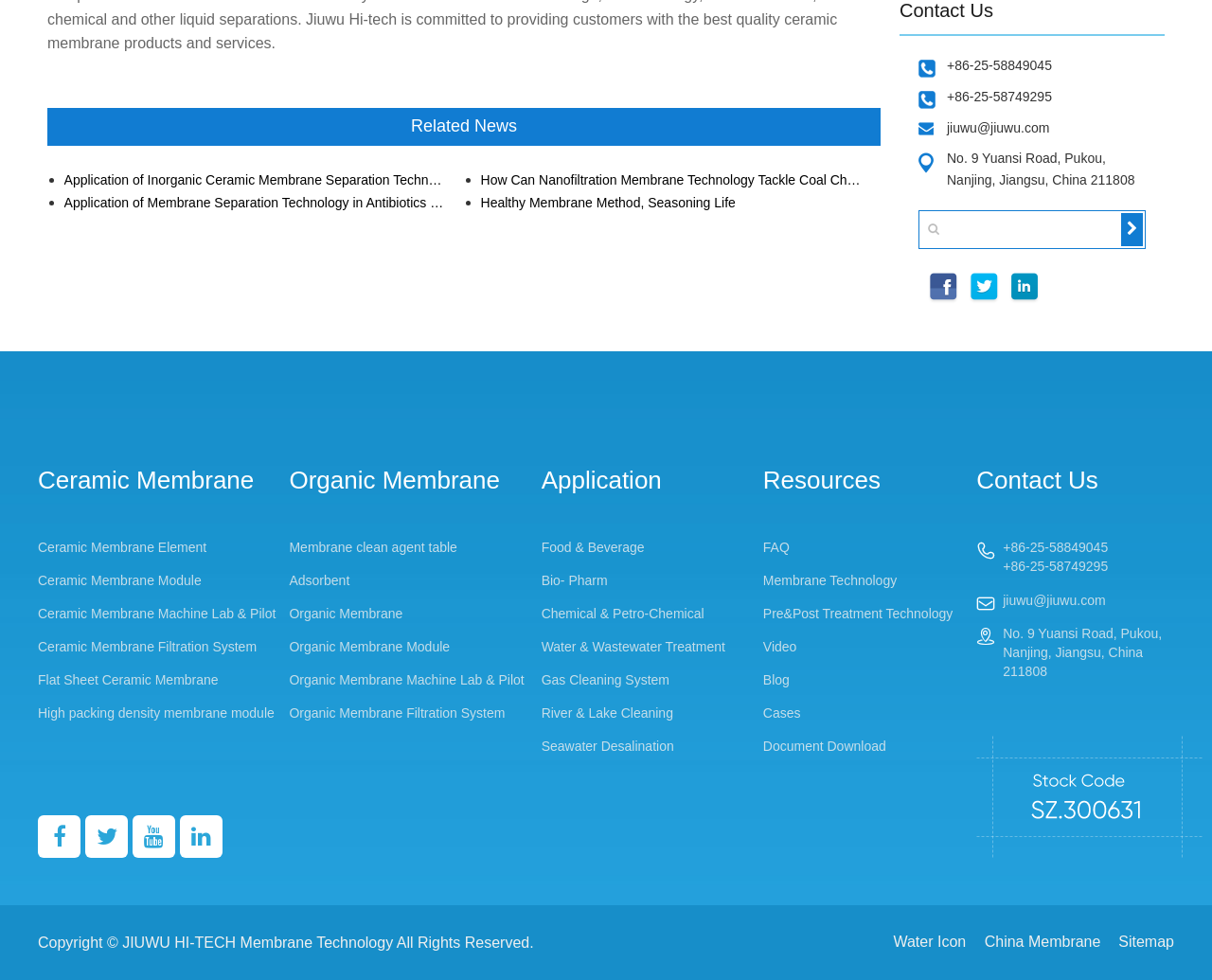Give a one-word or one-phrase response to the question:
How many types of membrane products are listed?

6